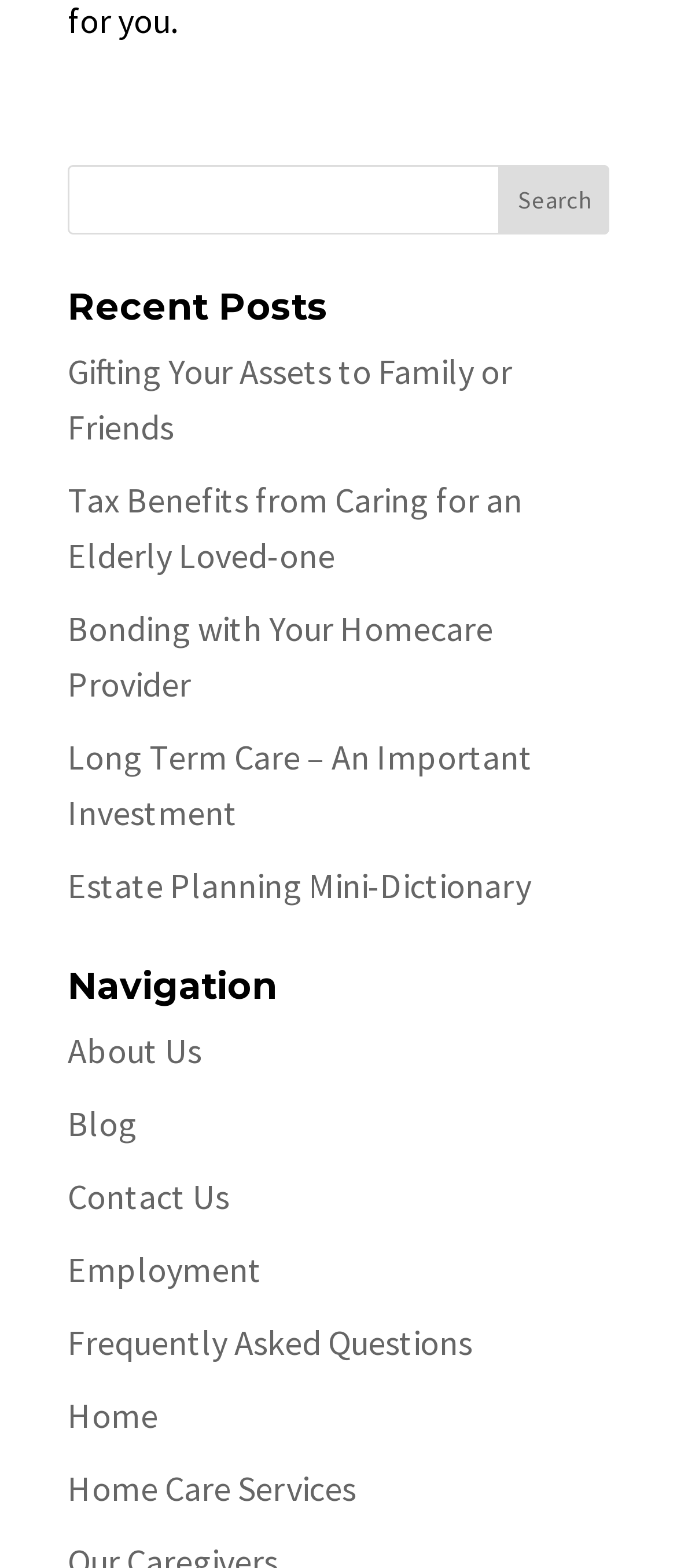Answer succinctly with a single word or phrase:
How many links are under 'Recent Posts'?

5